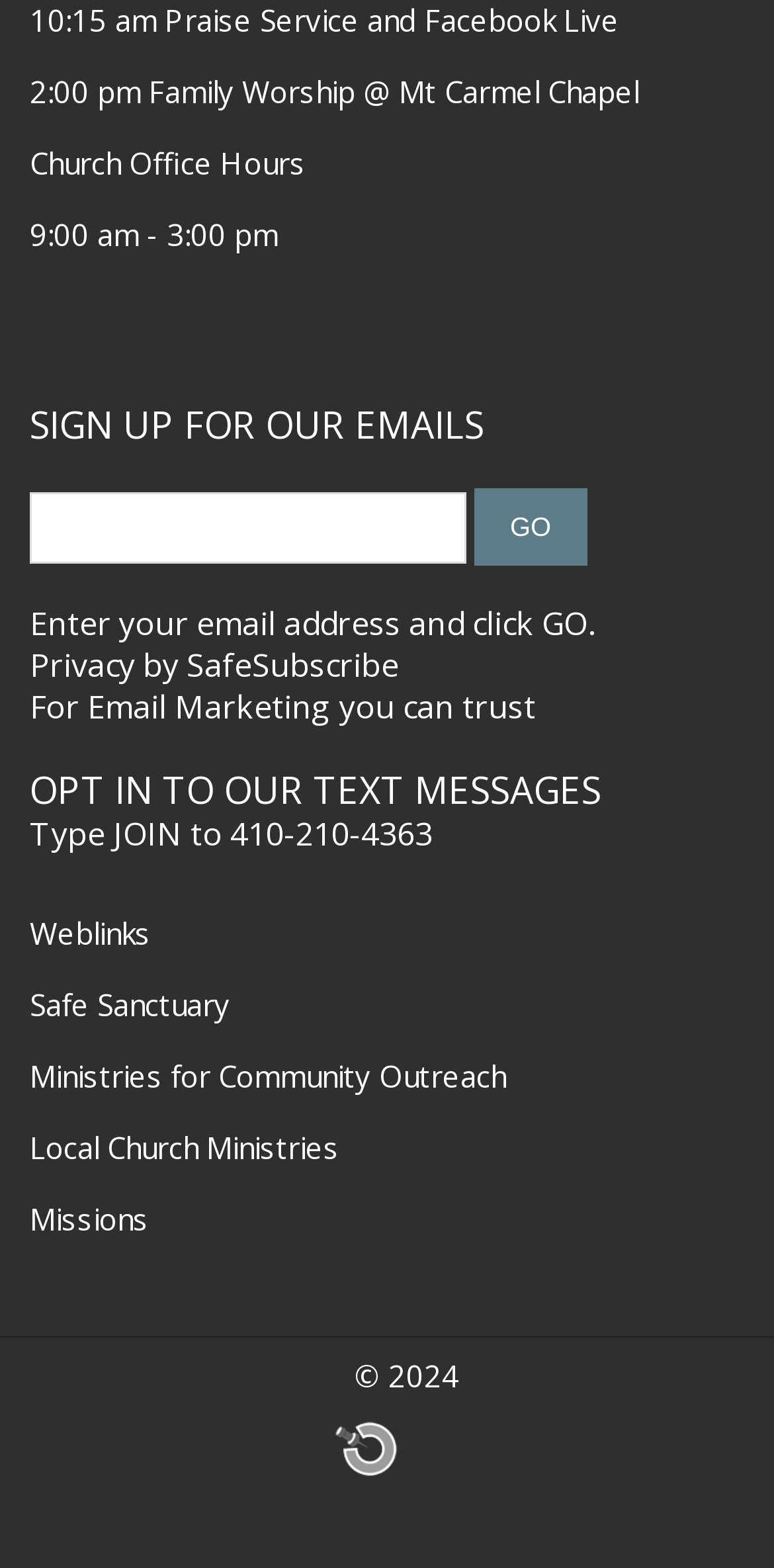Find the bounding box coordinates of the element you need to click on to perform this action: 'Visit VOL. 1 BROOKLYN'. The coordinates should be represented by four float values between 0 and 1, in the format [left, top, right, bottom].

None